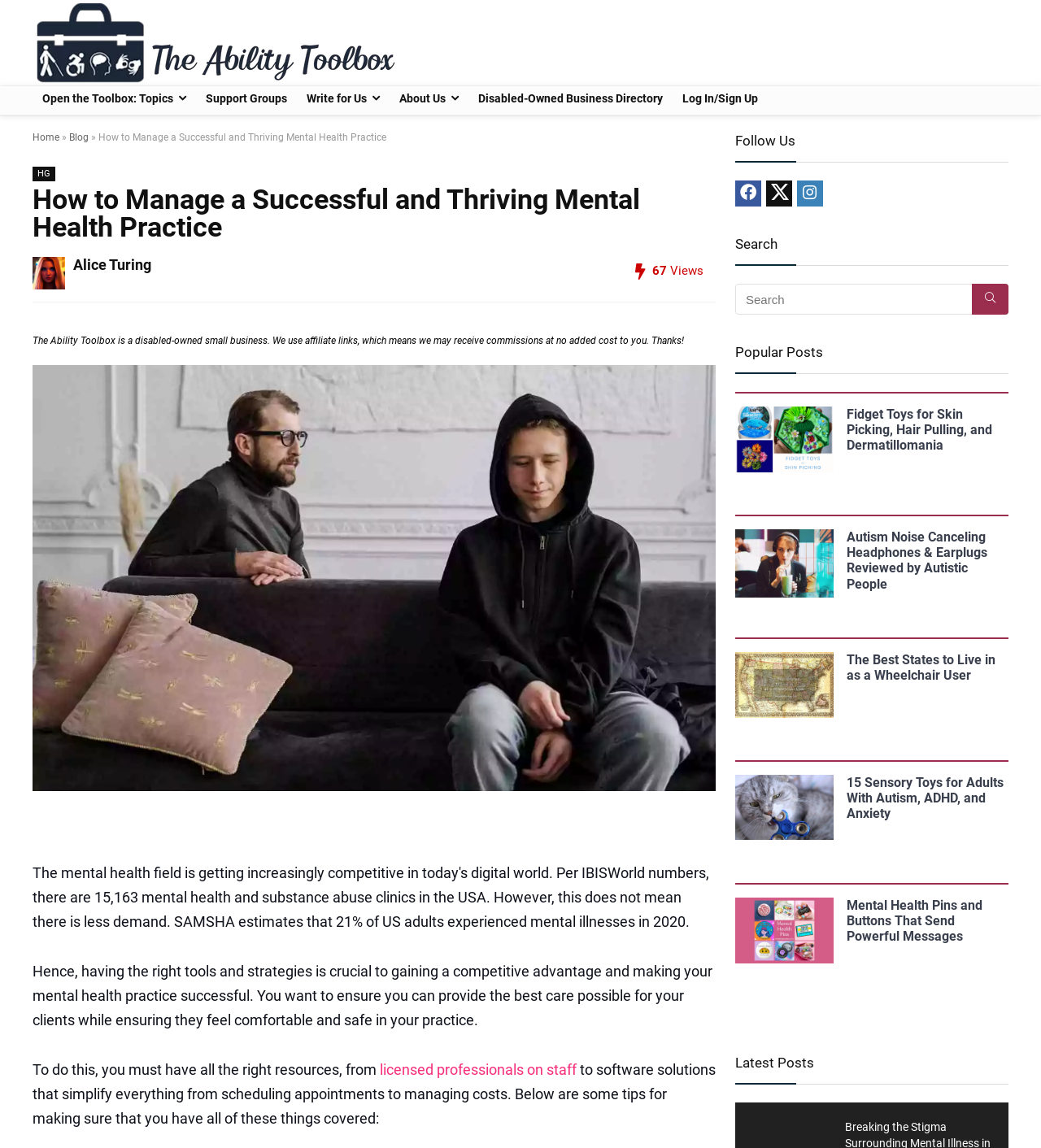What is the purpose of having the right tools and strategies?
Using the information from the image, give a concise answer in one word or a short phrase.

To provide the best care possible for clients